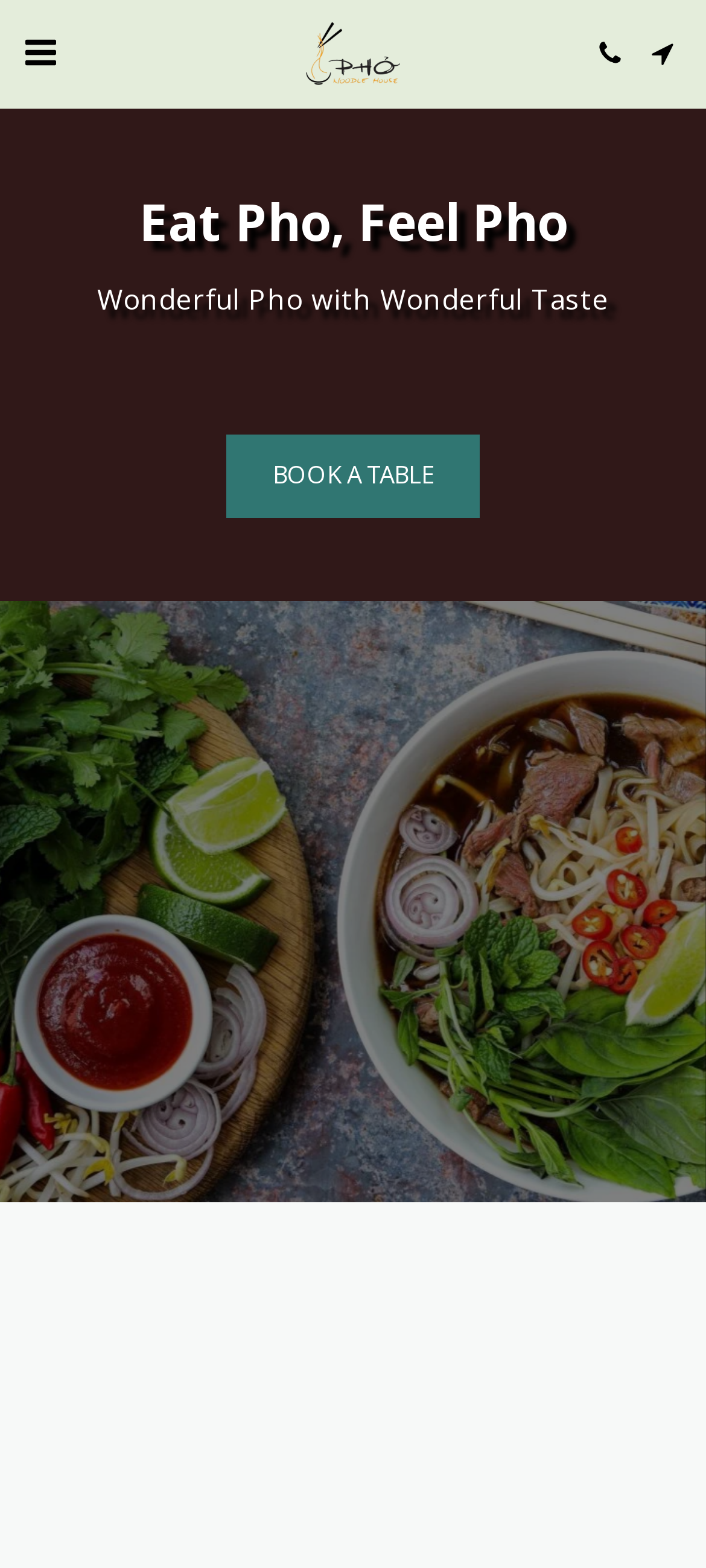What is the text above the listbox?
Please use the image to provide a one-word or short phrase answer.

Eat Pho, Feel Pho